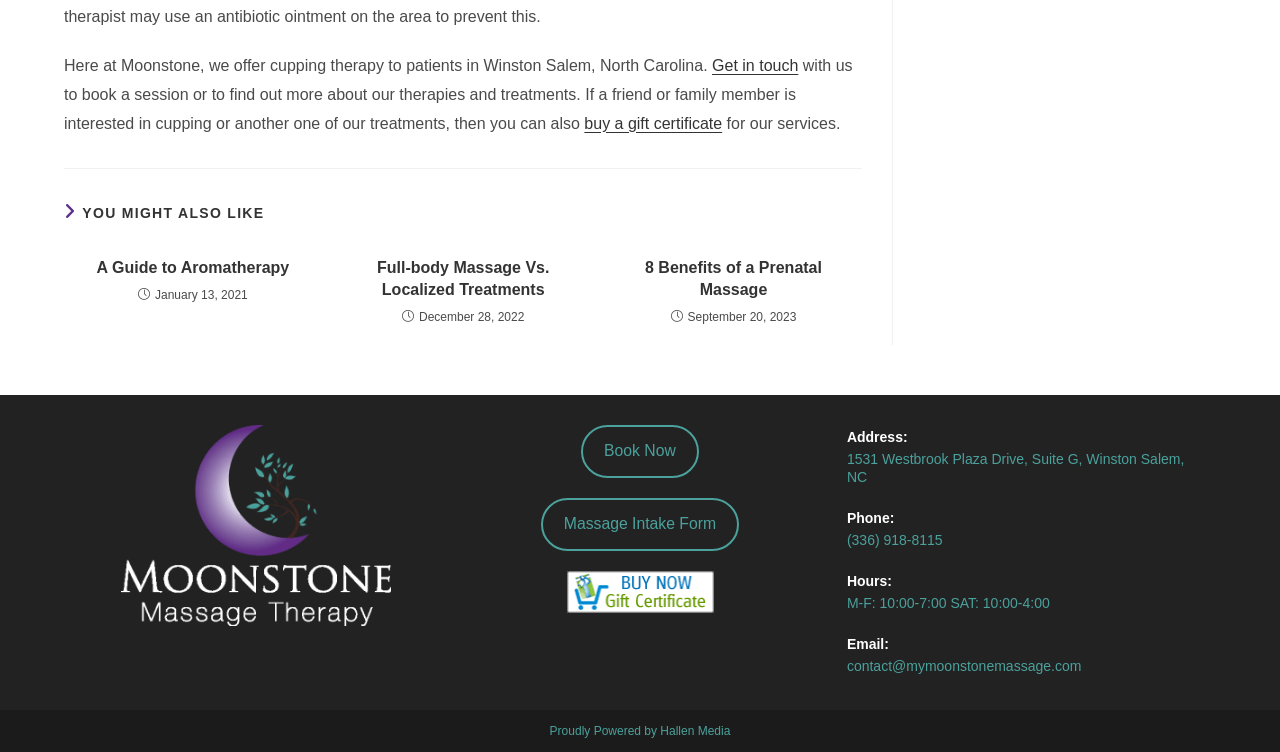What is the email address of Moonstone?
Using the image as a reference, answer with just one word or a short phrase.

contact@mymoonstonemassage.com